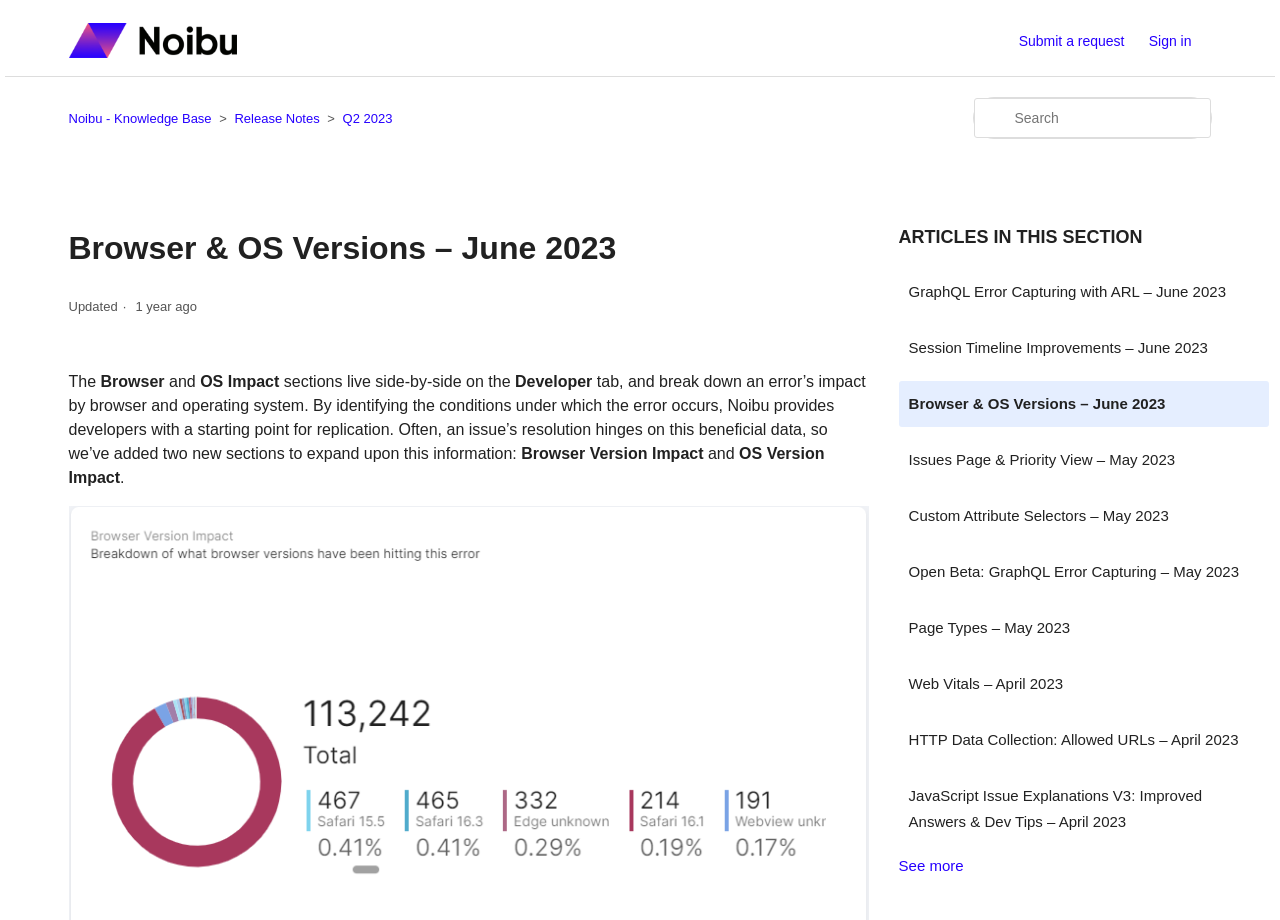Using the format (top-left x, top-left y, bottom-right x, bottom-right y), and given the element description, identify the bounding box coordinates within the screenshot: Noibu - Knowledge Base

[0.054, 0.121, 0.165, 0.137]